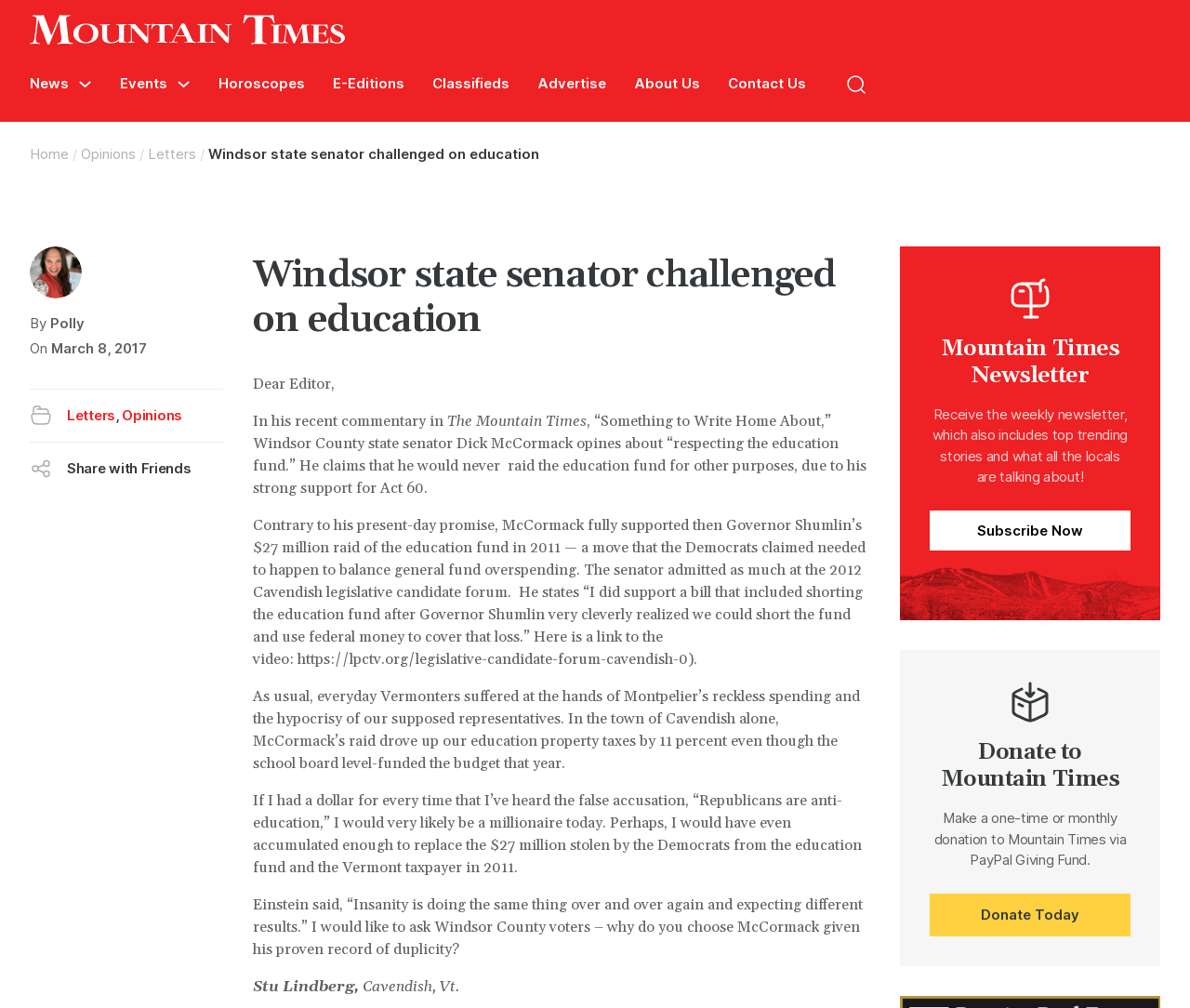Determine the bounding box coordinates of the region that needs to be clicked to achieve the task: "Click on News".

[0.025, 0.073, 0.058, 0.094]